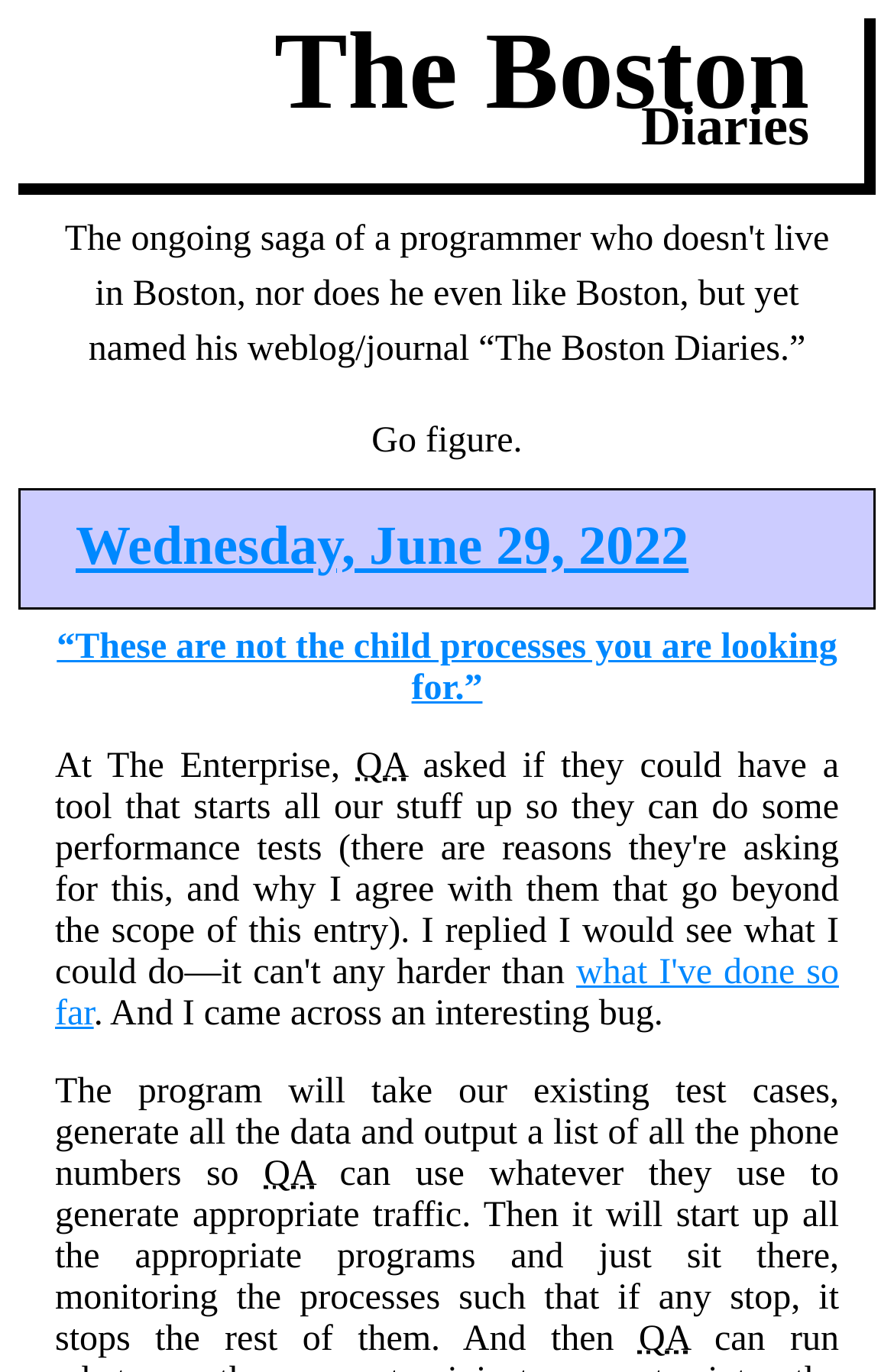What is the program going to do with the test cases?
We need a detailed and meticulous answer to the question.

I found the information about what the program is going to do with the test cases by reading the StaticText element that contains the text 'The program will take our existing test cases, generate all the data and output a list of all the phone numbers so...'. This element is located near the middle of the page.